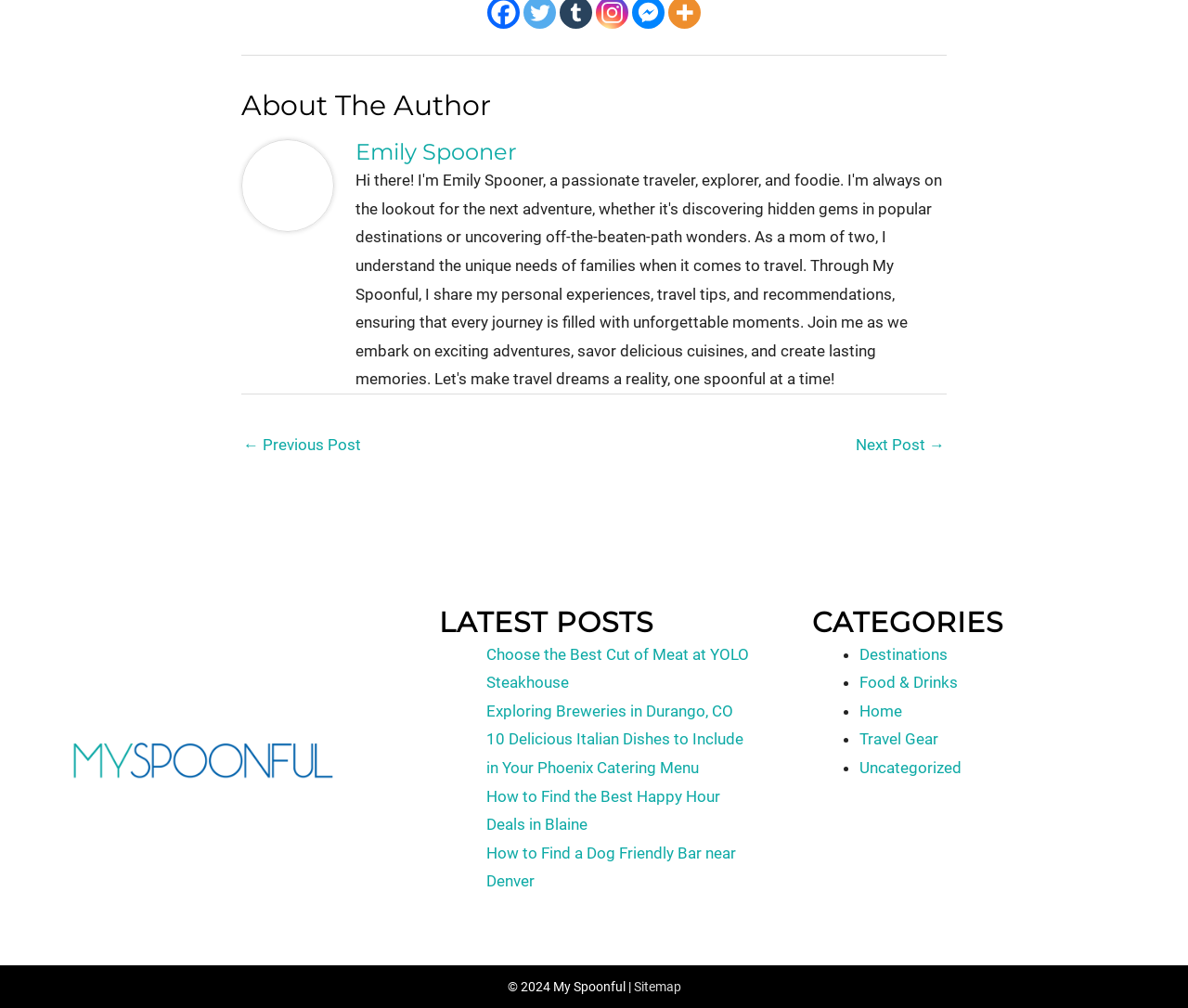Based on the visual content of the image, answer the question thoroughly: What is the name of the blog?

The name of the blog is mentioned as a link 'My Spoonful' and also as a static text 'My Spoonful' at the bottom of the page, which suggests that it is the name of the blog.